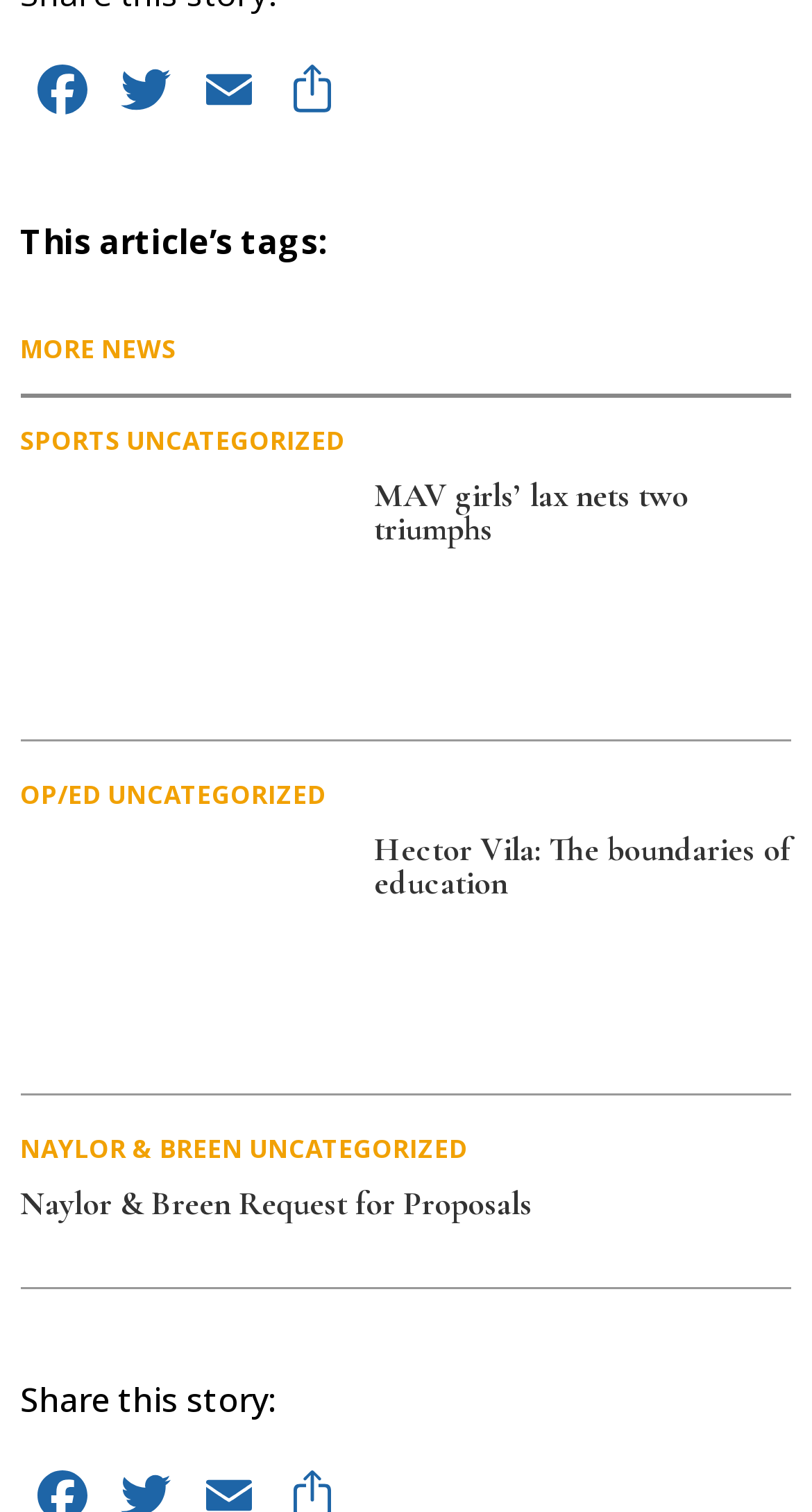Please identify the bounding box coordinates of the clickable area that will allow you to execute the instruction: "View image".

[0.025, 0.317, 0.41, 0.461]